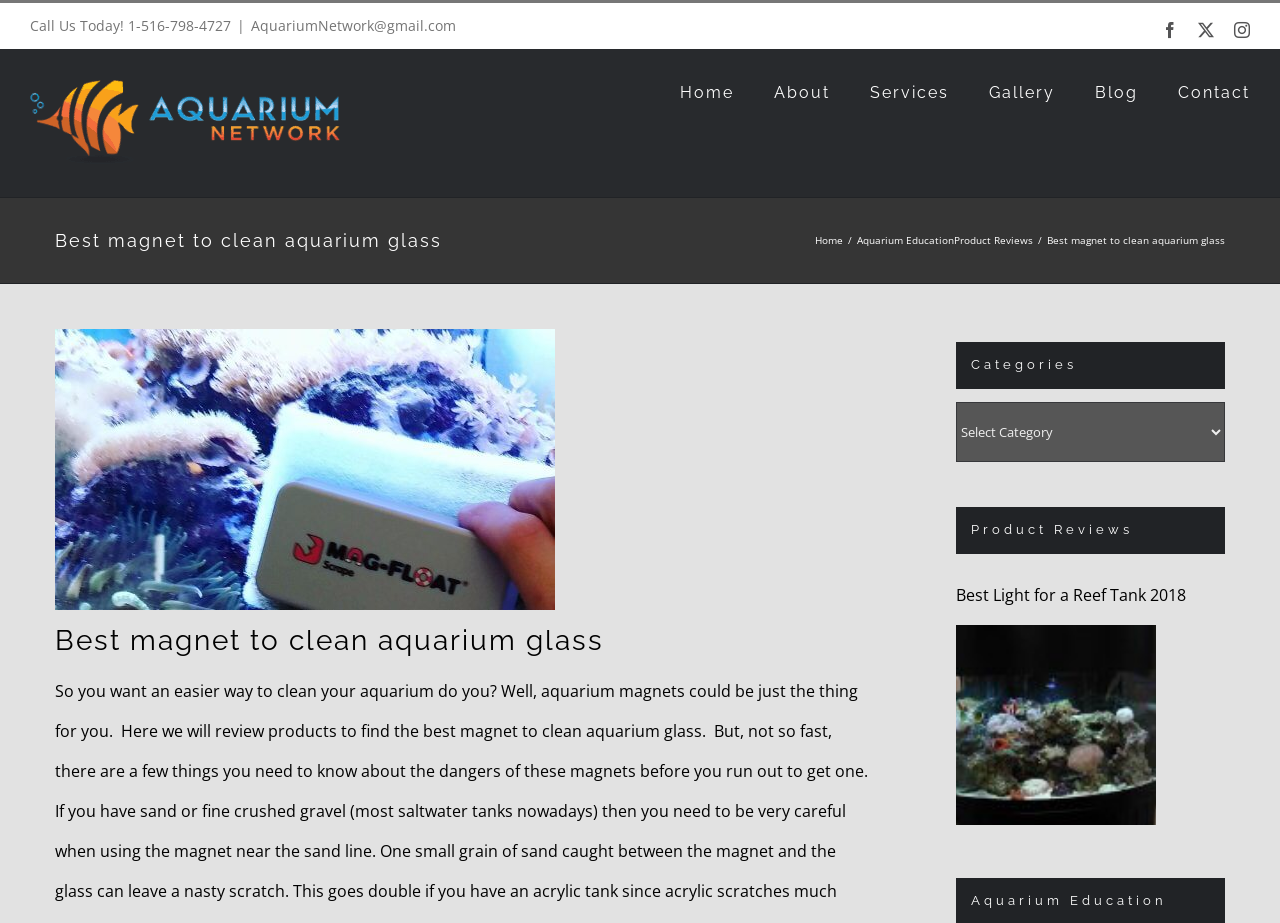How many main menu items are there?
Look at the image and respond with a one-word or short-phrase answer.

7